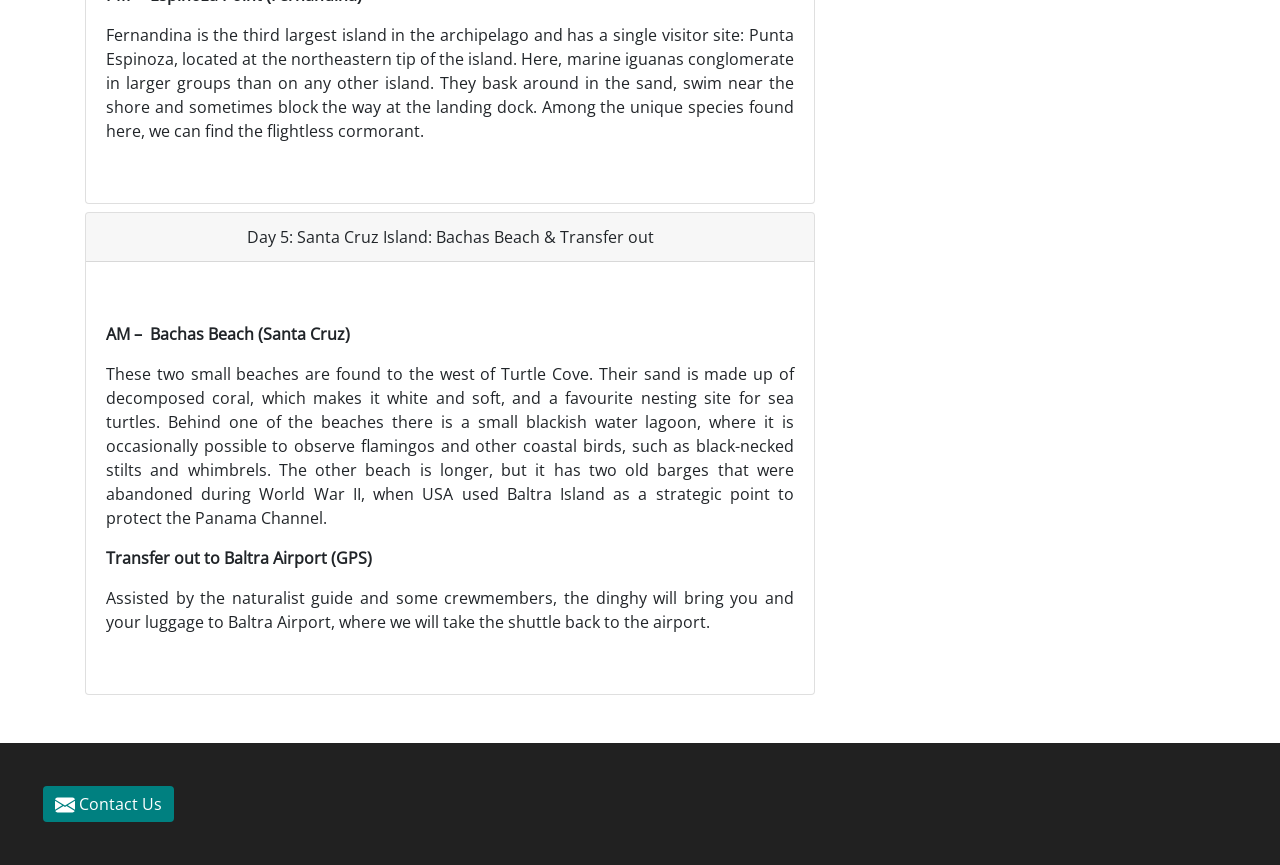Please give a concise answer to this question using a single word or phrase: 
What is the function of the button at the bottom of the page?

Contact Us